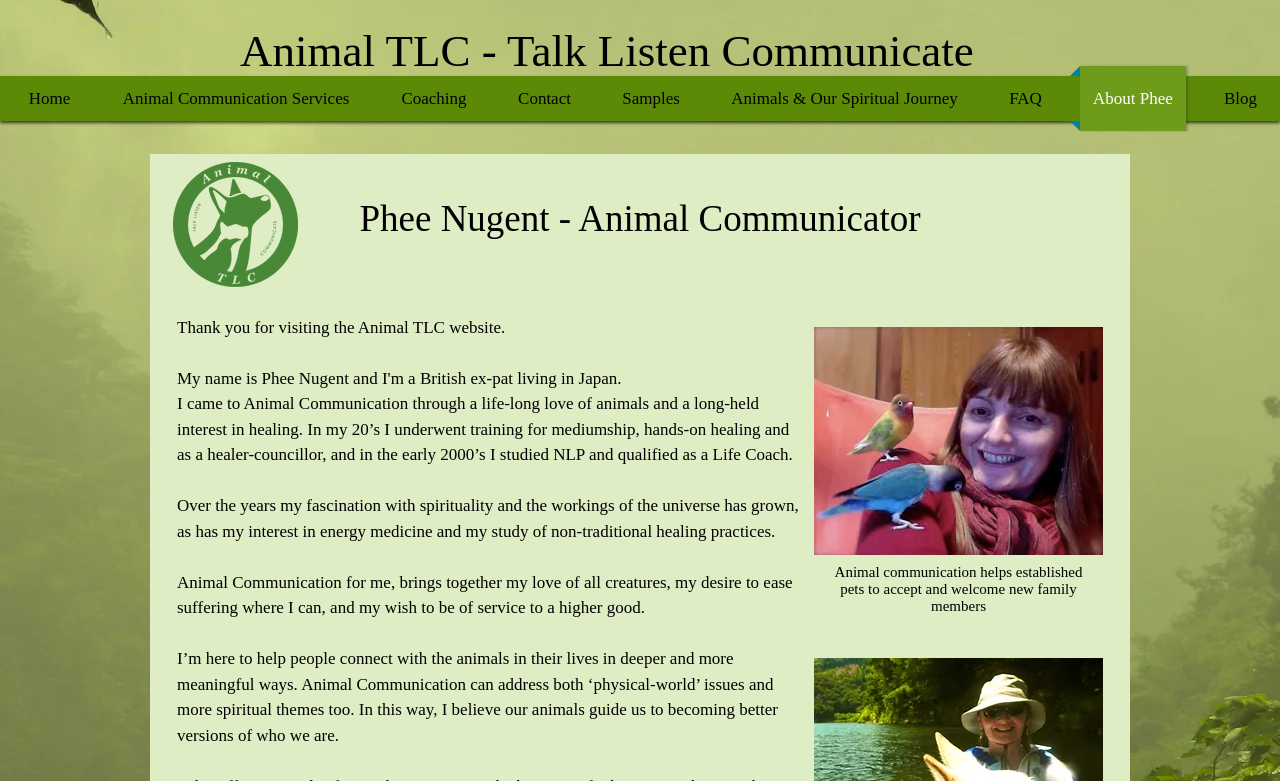Locate the bounding box coordinates of the element that should be clicked to execute the following instruction: "Learn about 'Phee Nugent' the animal communicator".

[0.252, 0.232, 0.748, 0.327]